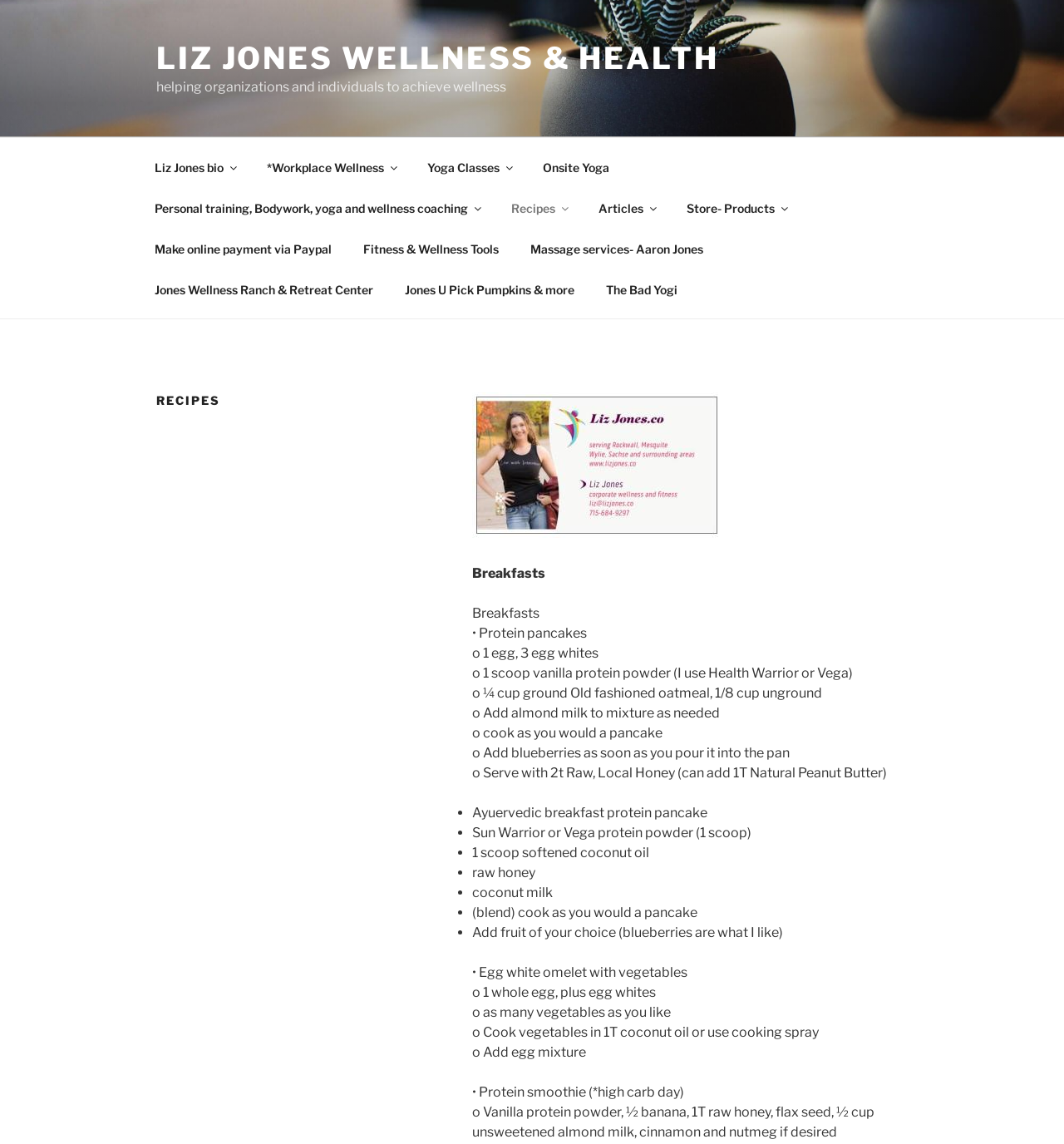Extract the bounding box coordinates for the UI element described as: "alt="lizjonesco"".

[0.444, 0.459, 0.678, 0.473]